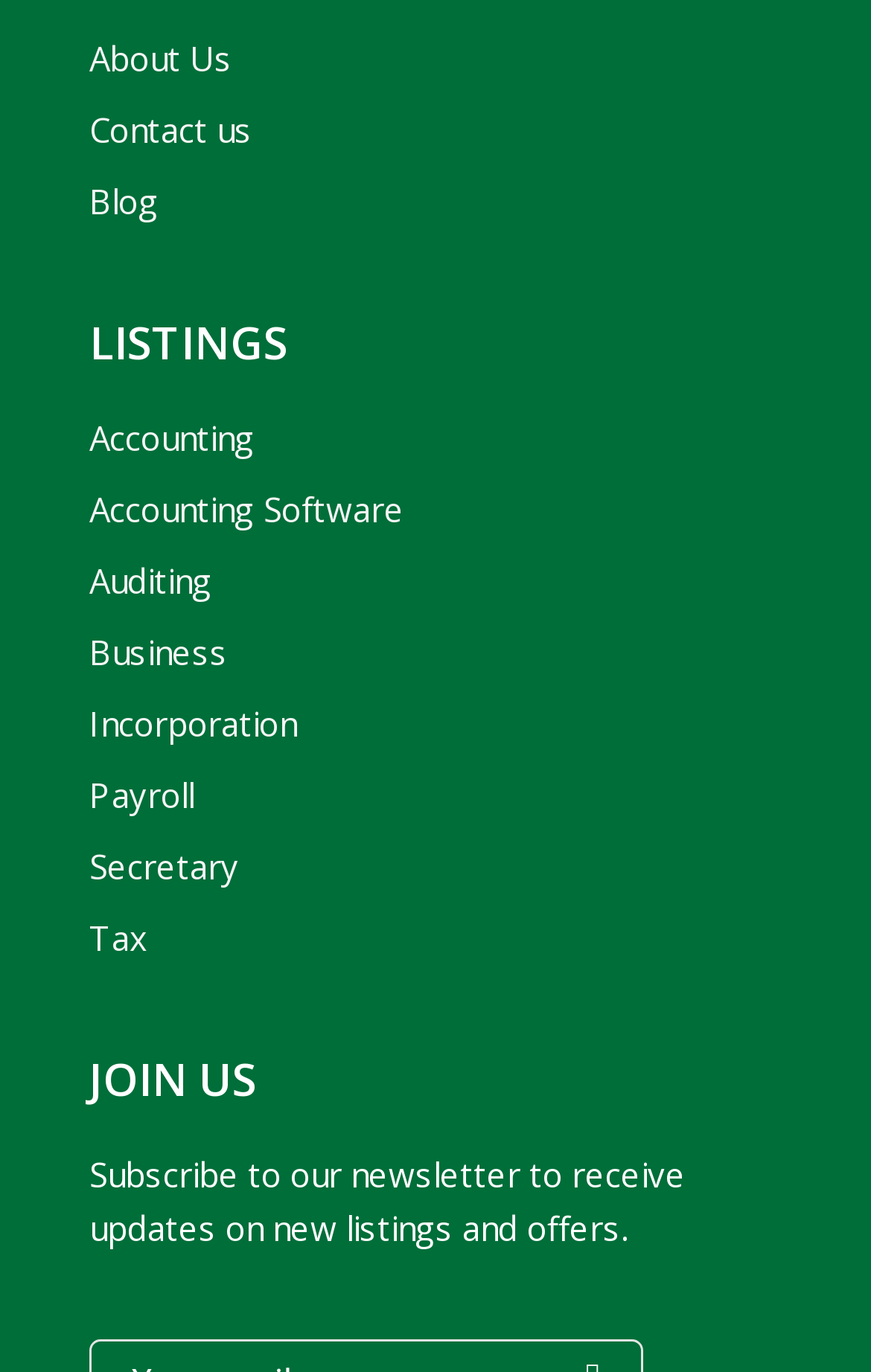Provide a single word or phrase answer to the question: 
What is the second section on the webpage?

JOIN US